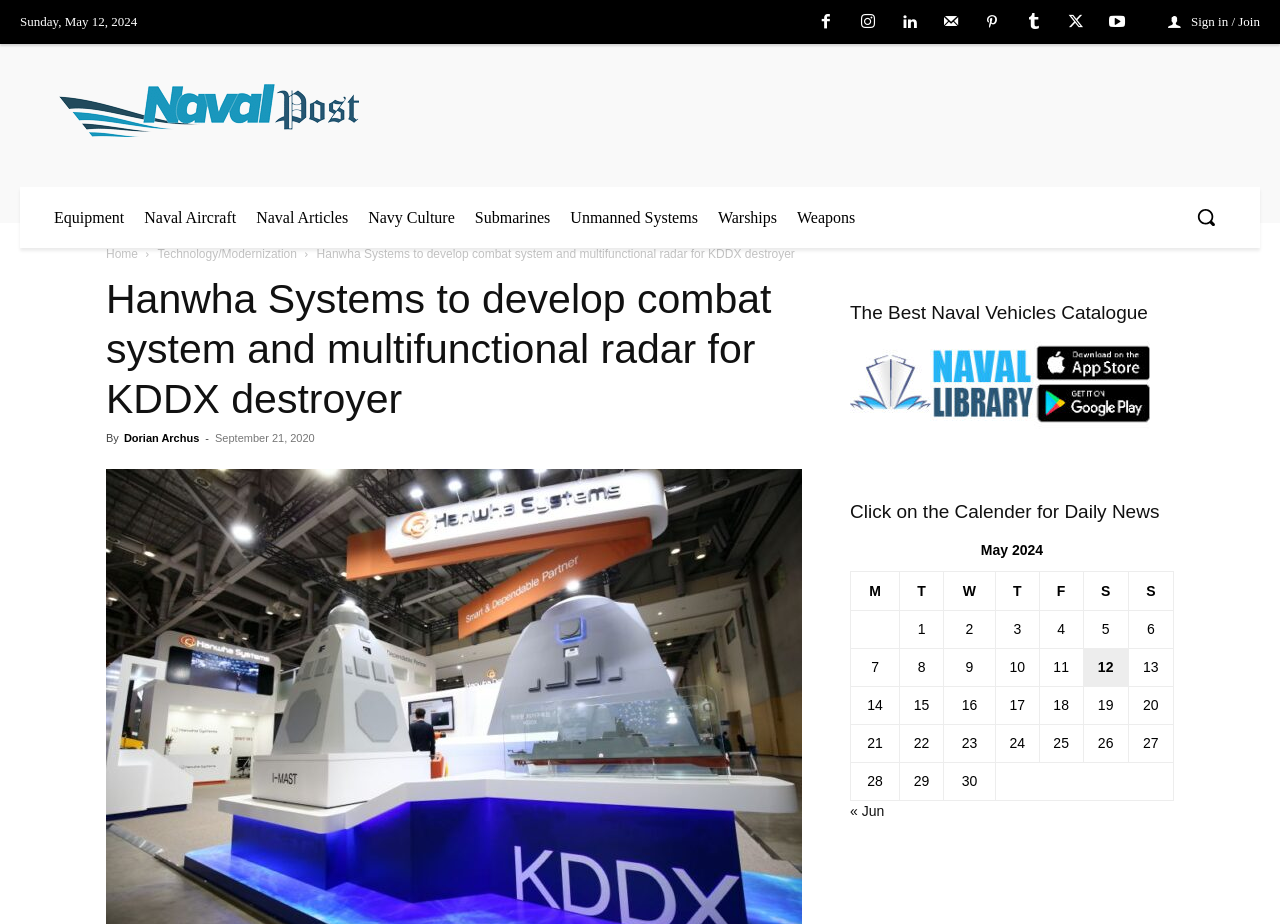Find and indicate the bounding box coordinates of the region you should select to follow the given instruction: "Click on the 'Sign in / Join' link".

[0.912, 0.0, 0.984, 0.048]